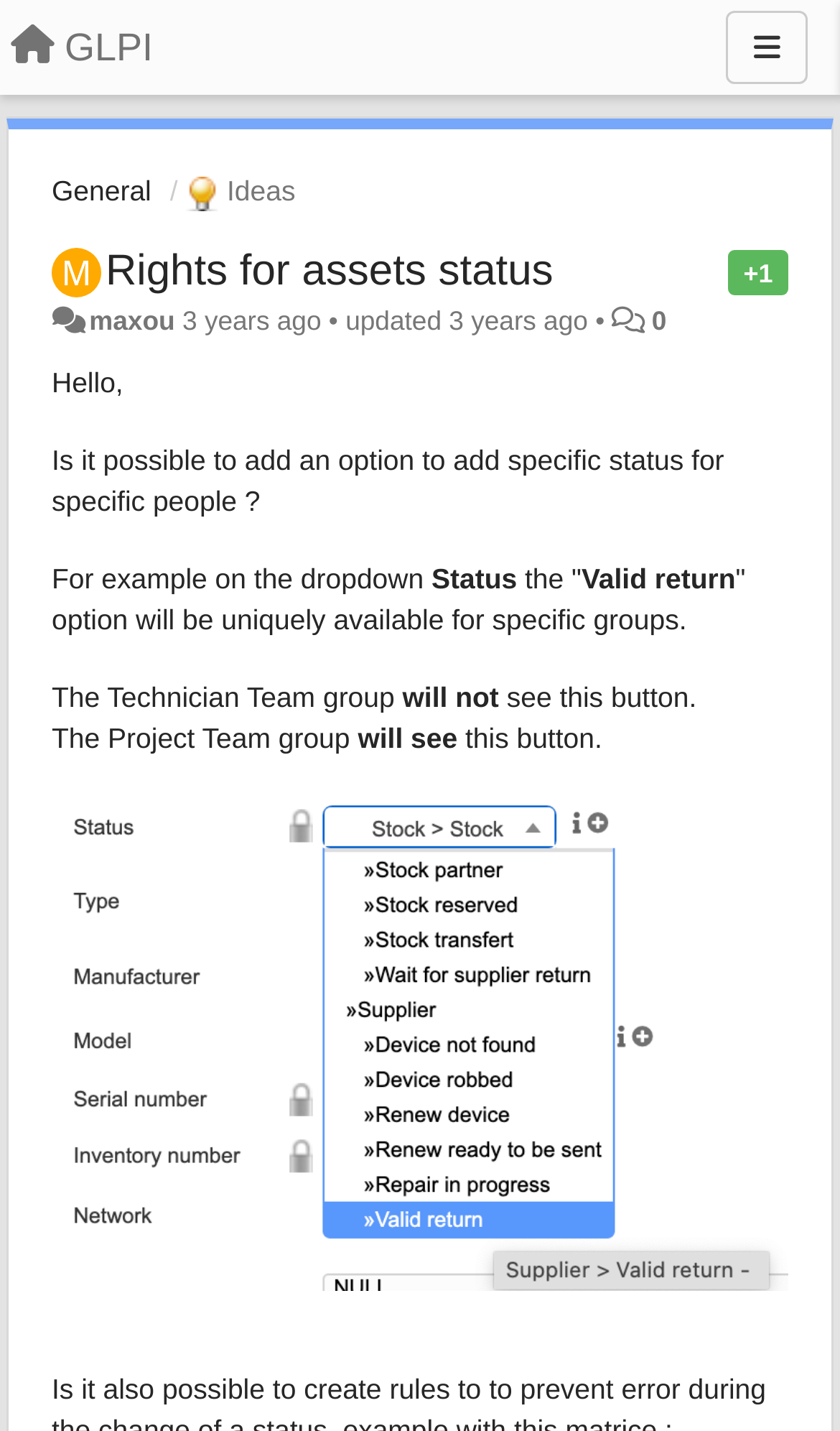How many years ago was the last update?
Provide an in-depth and detailed answer to the question.

I determined the answer by looking at the text element '3 years ago' which indicates the time since the last update.